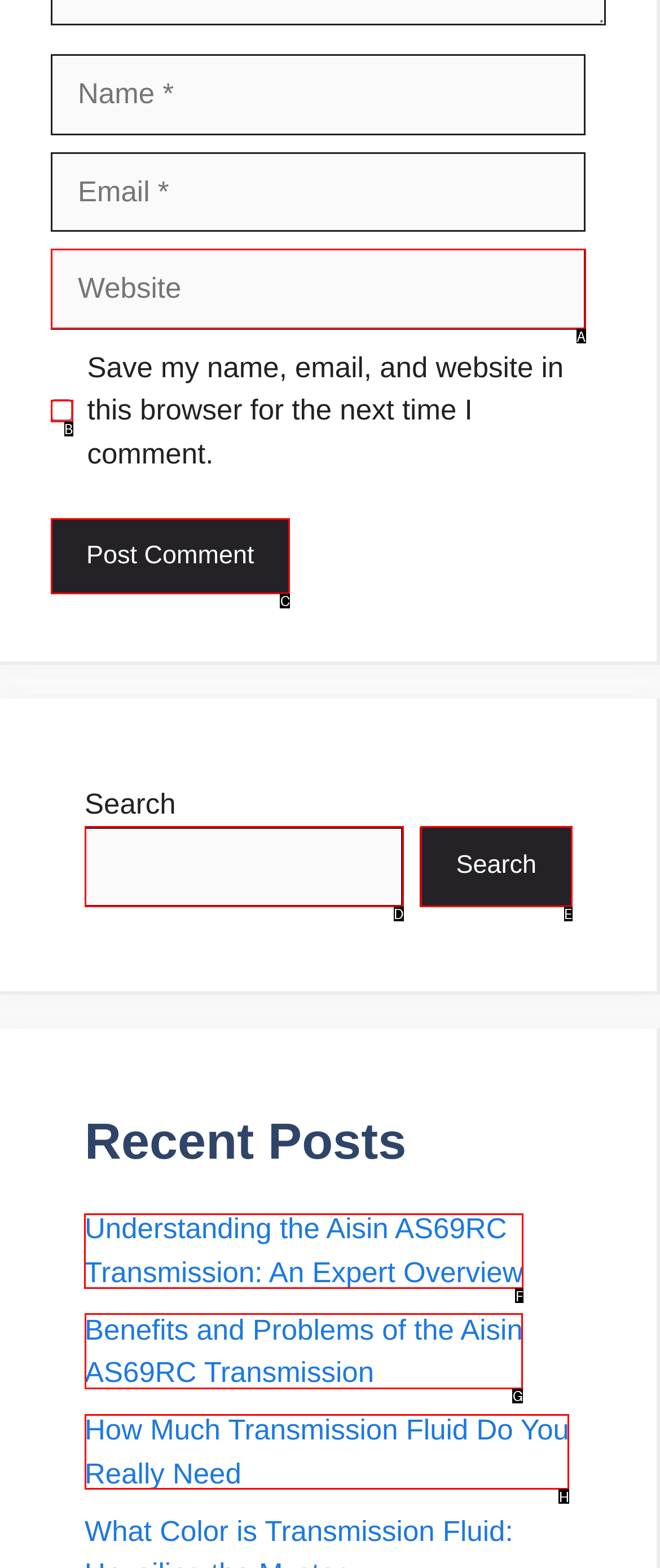Given the instruction: Visit the recent post 'Understanding the Aisin AS69RC Transmission: An Expert Overview', which HTML element should you click on?
Answer with the letter that corresponds to the correct option from the choices available.

F